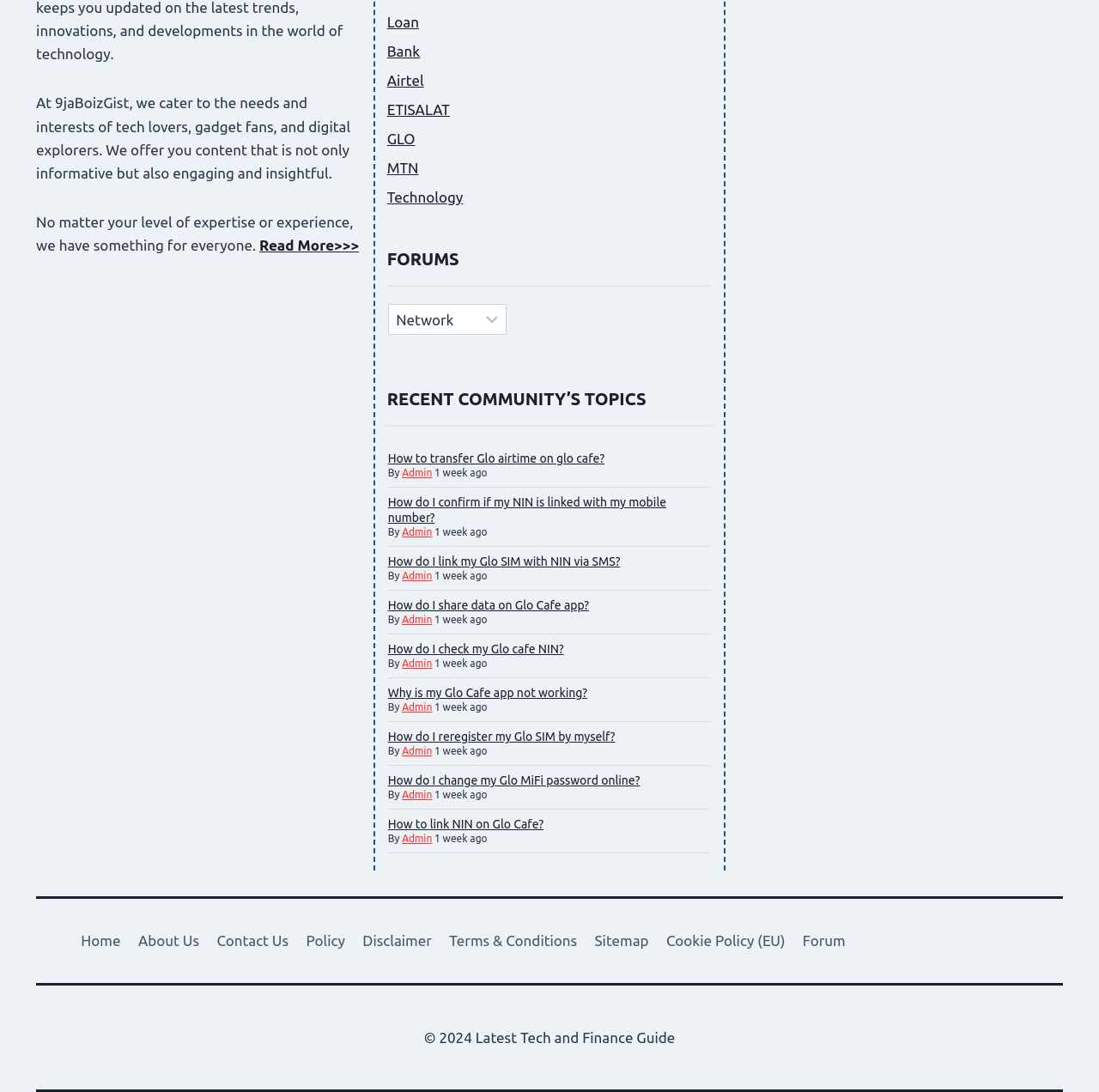Specify the bounding box coordinates of the area to click in order to execute this command: 'Click on the 'Loan' link'. The coordinates should consist of four float numbers ranging from 0 to 1, and should be formatted as [left, top, right, bottom].

[0.352, 0.008, 0.648, 0.034]